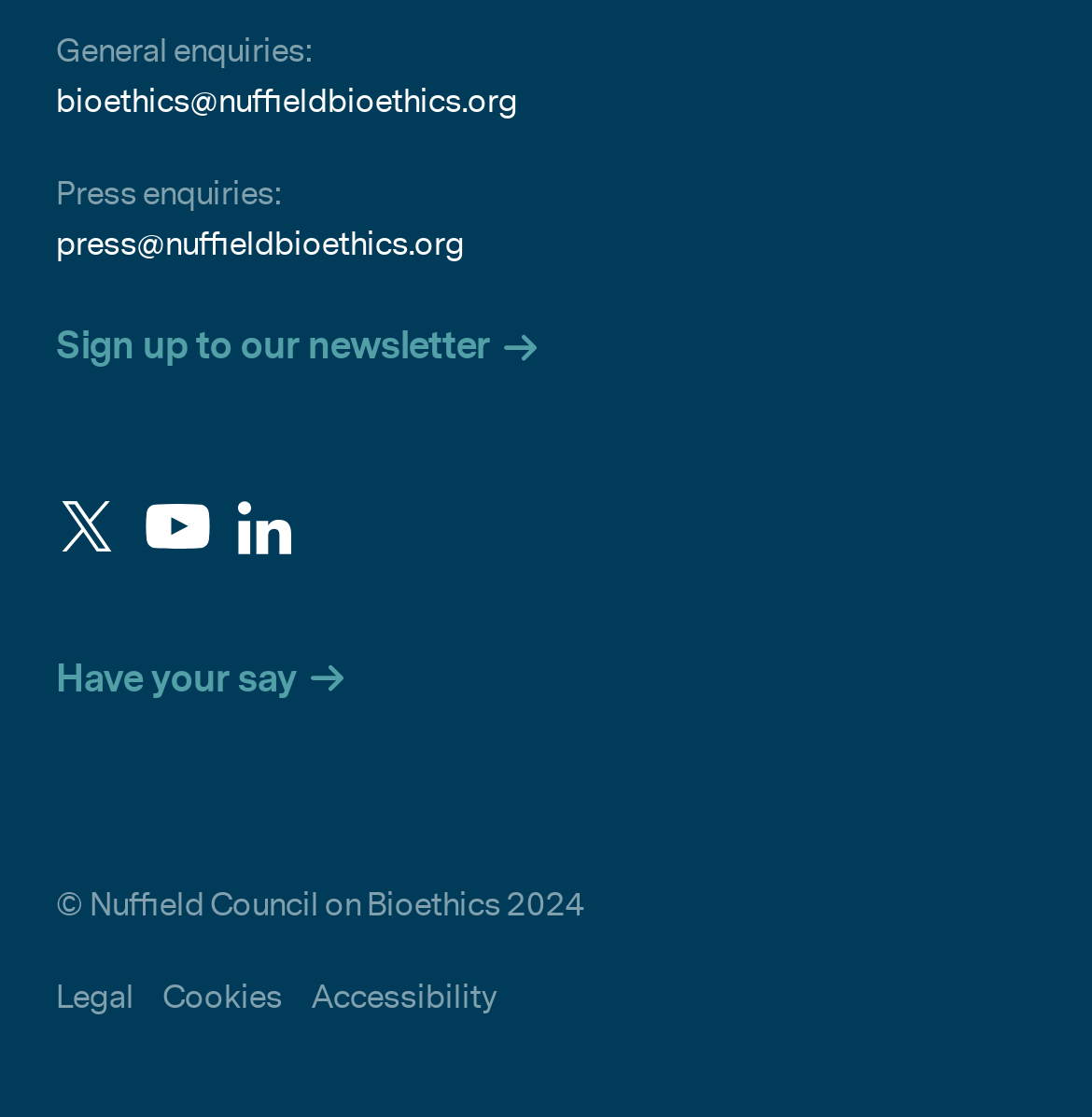Identify the bounding box coordinates of the clickable section necessary to follow the following instruction: "Follow on Twitter". The coordinates should be presented as four float numbers from 0 to 1, i.e., [left, top, right, bottom].

[0.038, 0.437, 0.121, 0.507]